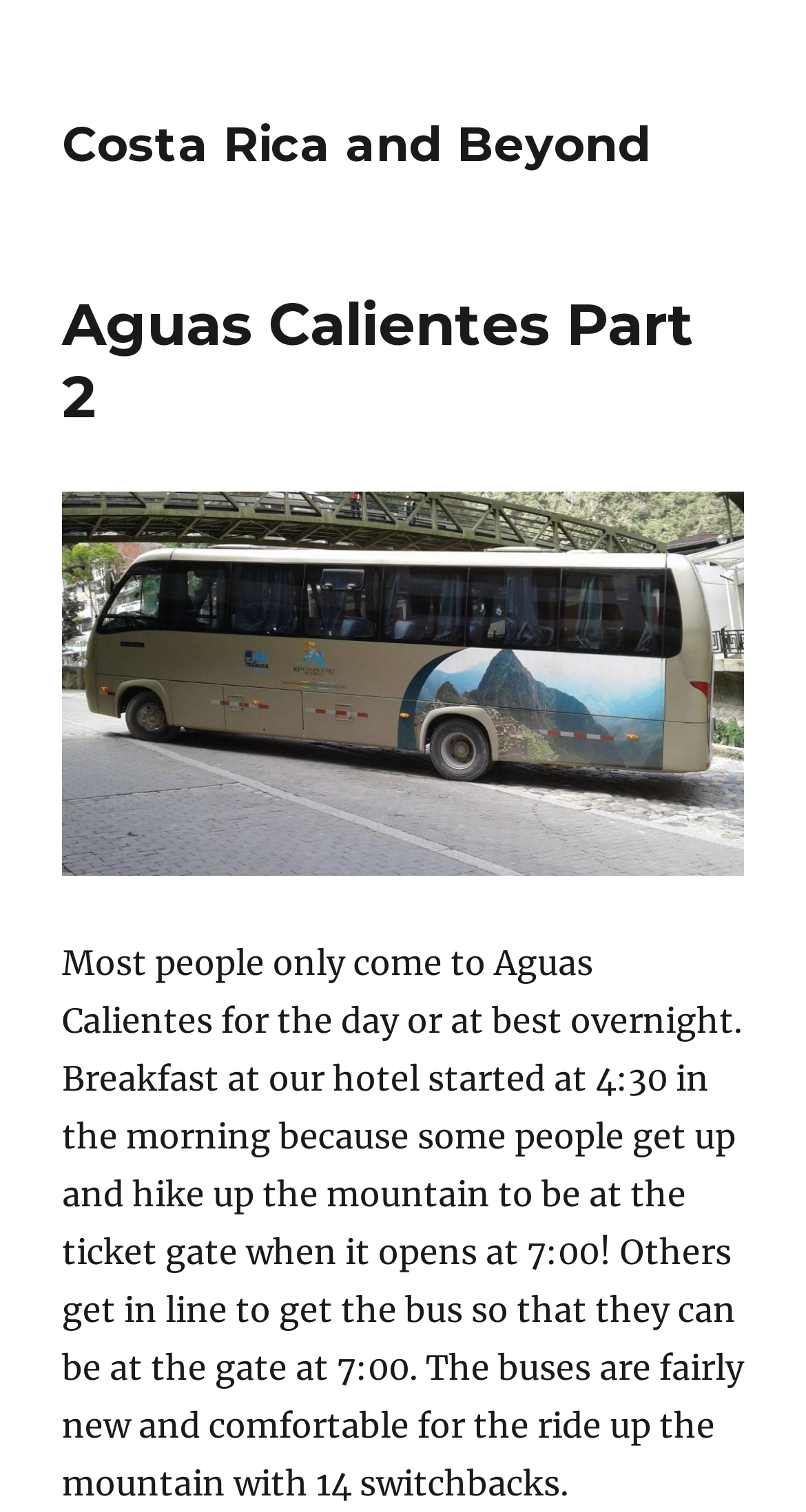Please determine the bounding box coordinates, formatted as (top-left x, top-left y, bottom-right x, bottom-right y), with all values as floating point numbers between 0 and 1. Identify the bounding box of the region described as: Costa Rica and Beyond

[0.077, 0.077, 0.808, 0.115]